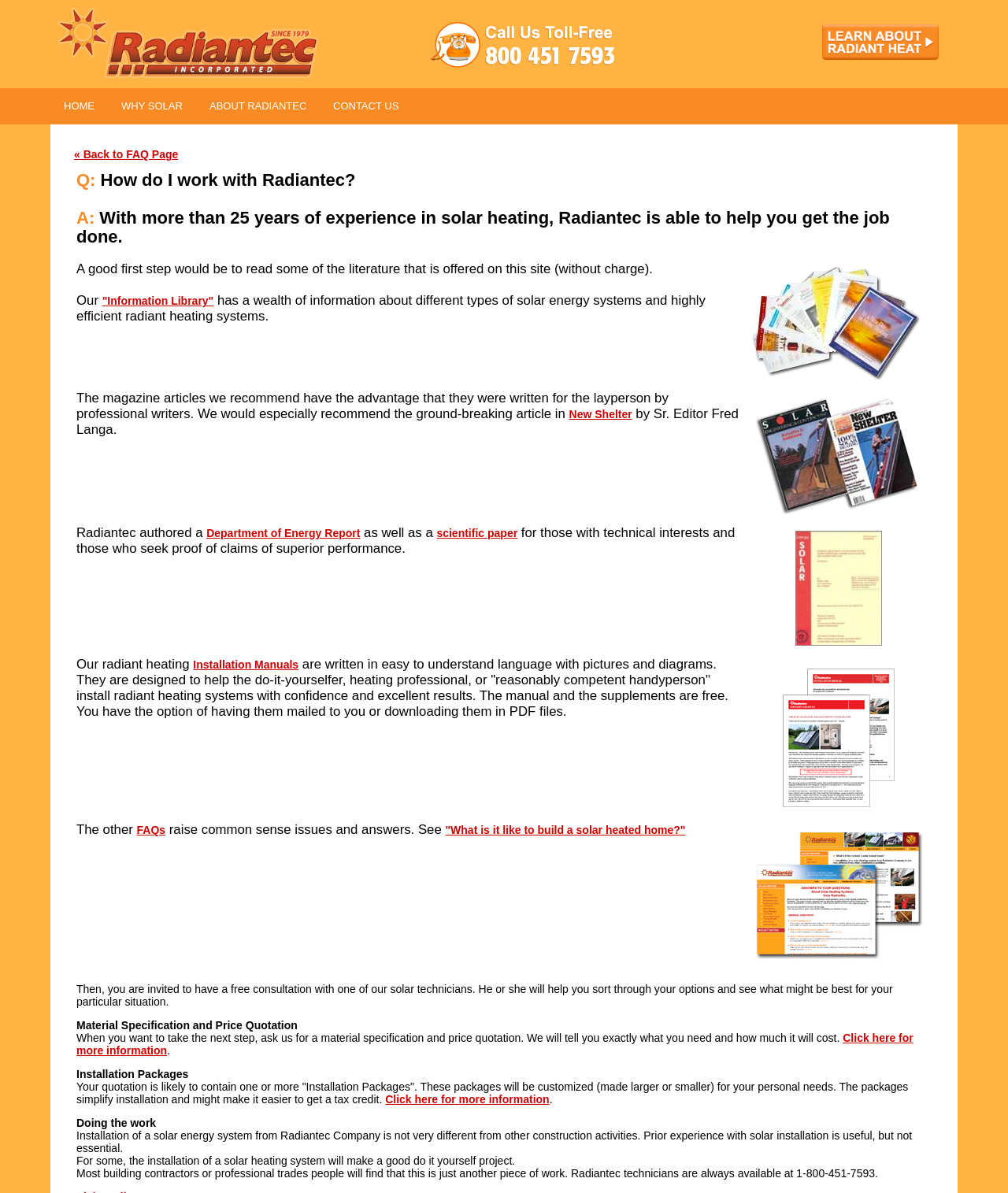Please find the bounding box coordinates of the element that must be clicked to perform the given instruction: "Visit the 'Information Library'". The coordinates should be four float numbers from 0 to 1, i.e., [left, top, right, bottom].

[0.101, 0.247, 0.212, 0.258]